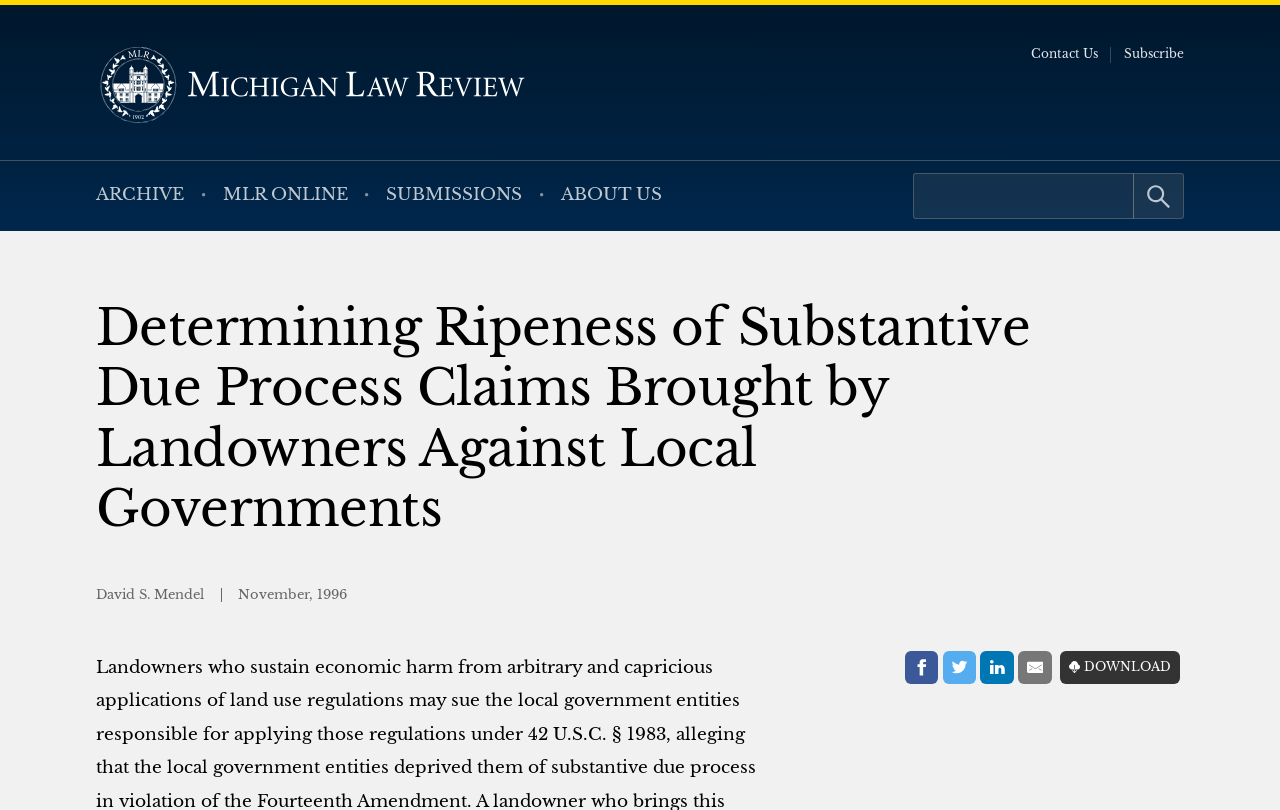Explain the webpage in detail, including its primary components.

The webpage is an article from the Michigan Law Review, titled "Determining Ripeness of Substantive Due Process Claims Brought by Landowners Against Local Governments". At the top left, there is a link to the Michigan Law Review, accompanied by an image of the same name. 

Below the title, there are several links to different sections of the website, including "ARCHIVE", "MLR ONLINE", "SUBMISSIONS", and "ABOUT US". On the top right, there is a search bar with a "SEARCH FOR:" textbox and a "Search" button.

On the top right corner, there are two links: "Contact Us" and "Subscribe". Below these links, the main content of the article begins. The article has a heading with the same title as the webpage, followed by a header section with the author's name, "David S. Mendel", and the publication date, "November, 1996".

The article's main content is not described in the accessibility tree, but it likely discusses the topic of landowners suing local governments under 42 U.S.C. § 1983, as mentioned in the meta description.

At the bottom of the page, there are links to share the article on social media platforms, including Facebook, Twitter, LinkedIn, and E-Mail, as well as a "DOWNLOAD" link.